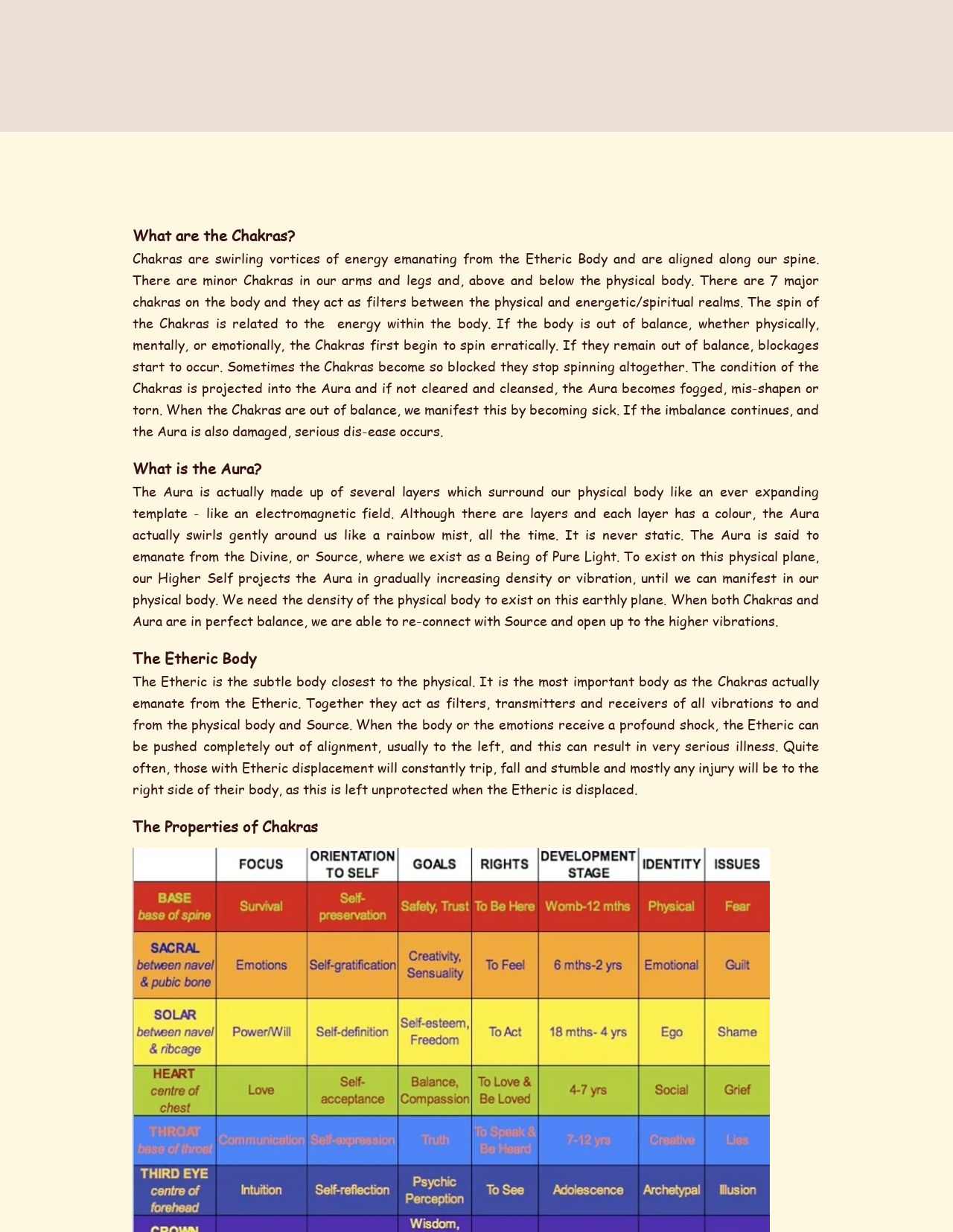What happens when the Chakras are out of balance?
Please answer the question as detailed as possible.

According to the webpage content, when the Chakras are out of balance, they first begin to spin erratically. If they remain out of balance, blockages start to occur. This information can be found in the StaticText element that explains the concept of Chakras.